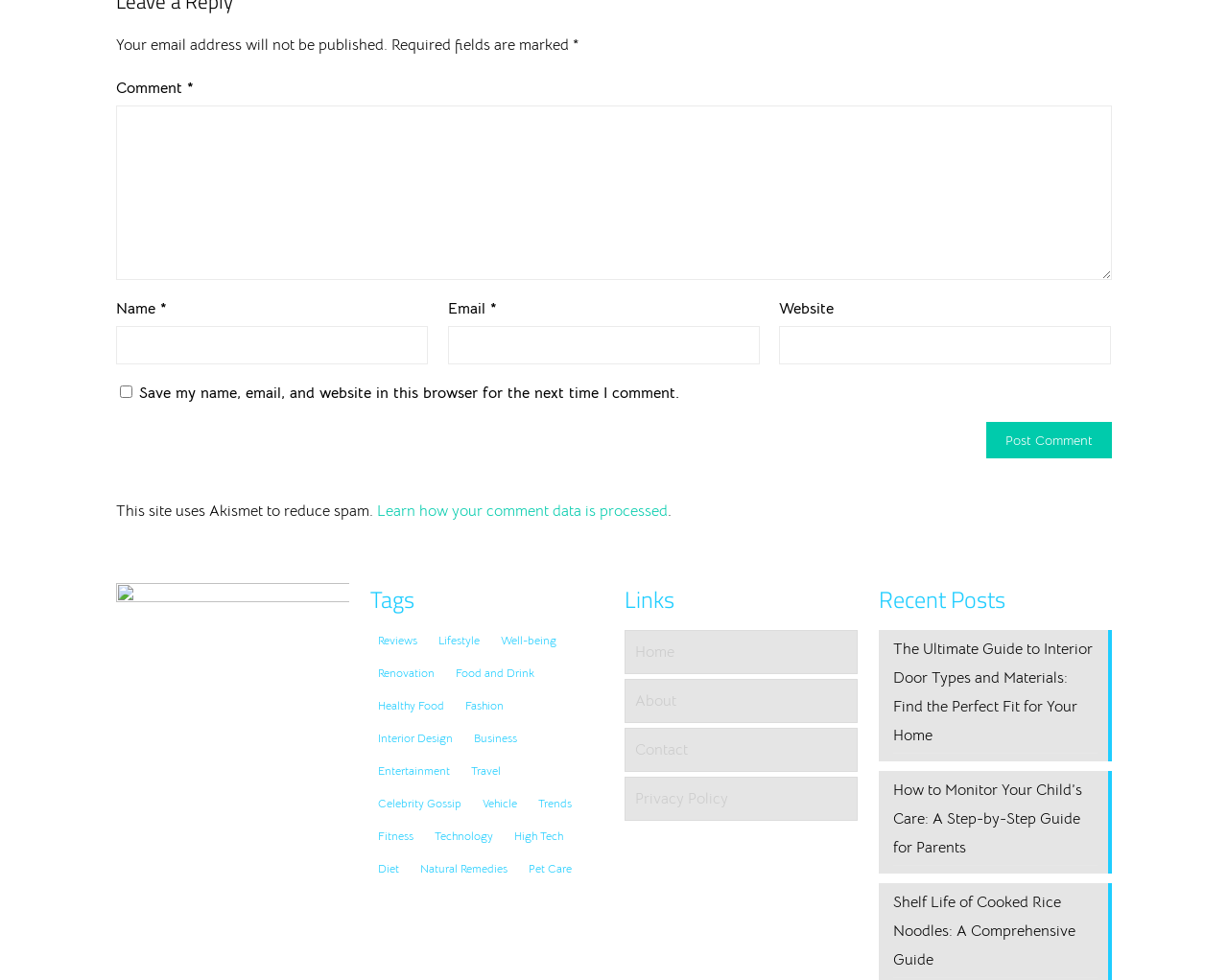Pinpoint the bounding box coordinates of the clickable element needed to complete the instruction: "Type your name". The coordinates should be provided as four float numbers between 0 and 1: [left, top, right, bottom].

[0.094, 0.332, 0.348, 0.372]